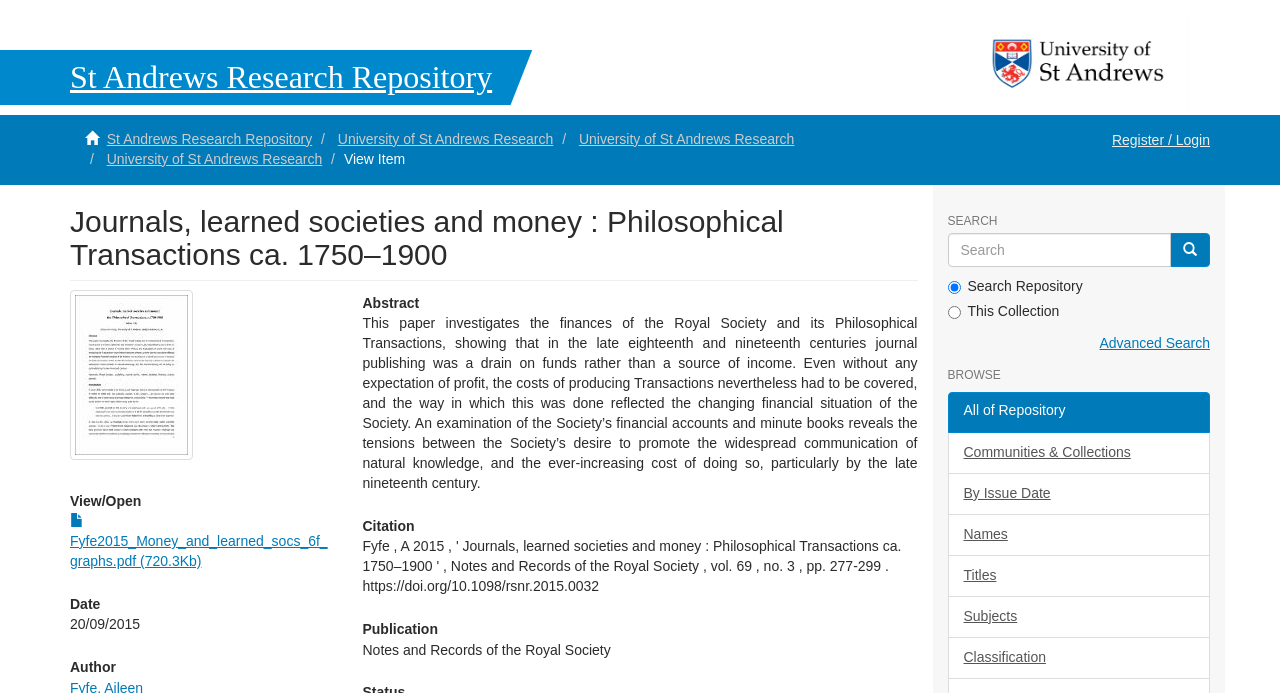Refer to the screenshot and answer the following question in detail:
What is the file format of the downloadable paper?

The question can be answered by looking at the link element with the text 'Fyfe2015_Money_and_learned_socs_6f_graphs.pdf' which indicates that the downloadable paper is in PDF format.